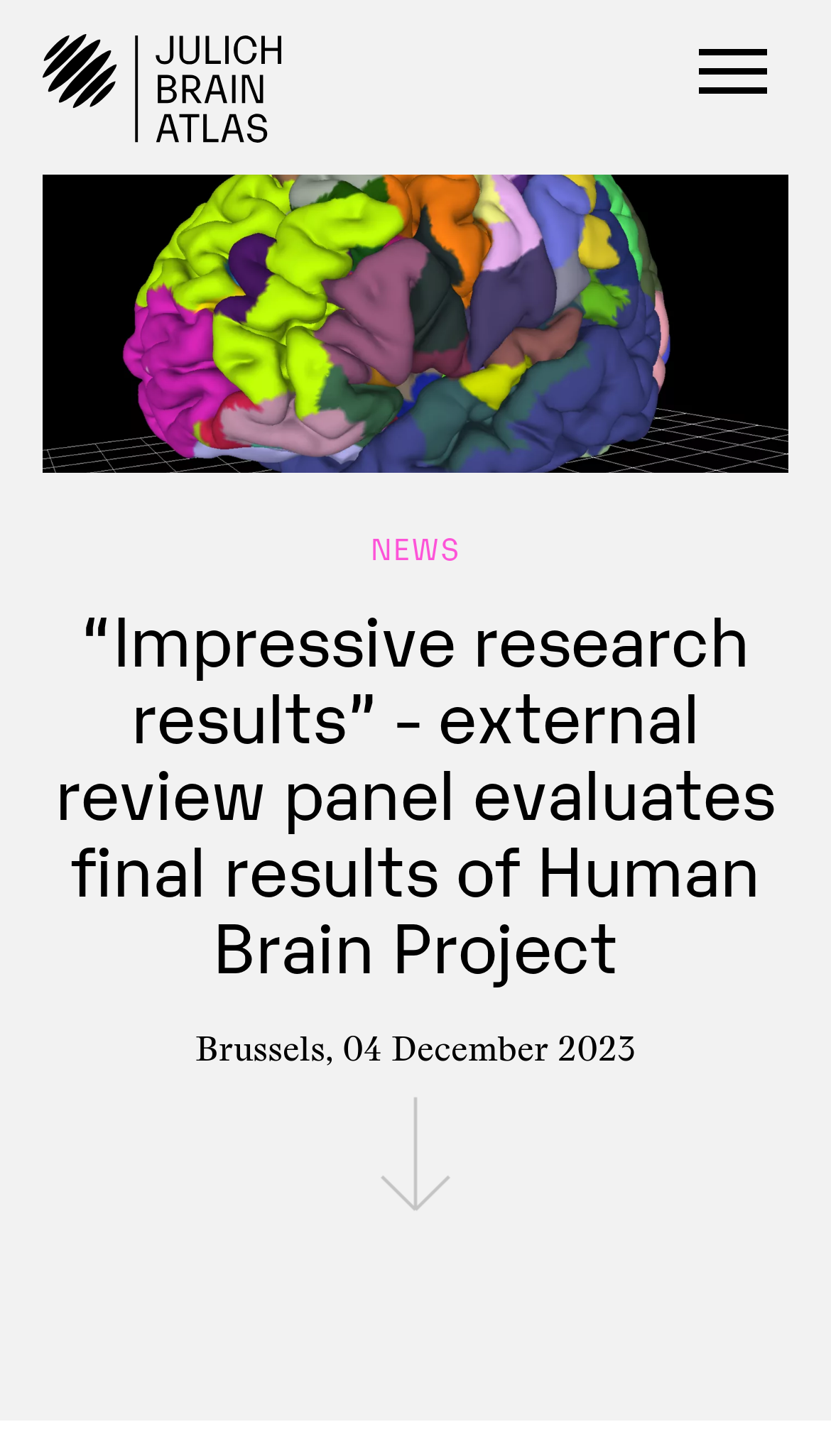Extract the primary header of the webpage and generate its text.

“Impressive research results” - external review panel evaluates final results of Human Brain Project